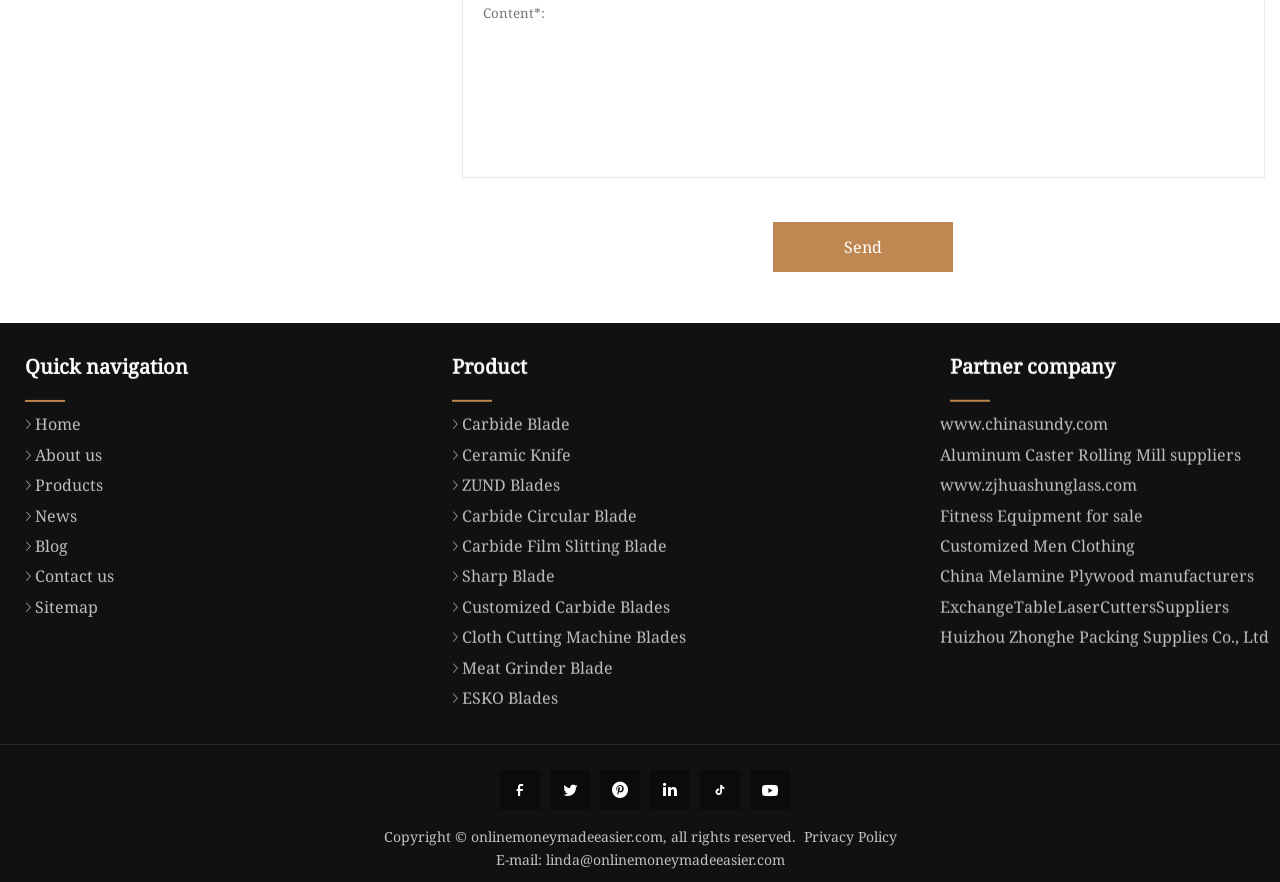Please specify the bounding box coordinates for the clickable region that will help you carry out the instruction: "Click the 'Send' button".

[0.66, 0.268, 0.689, 0.293]